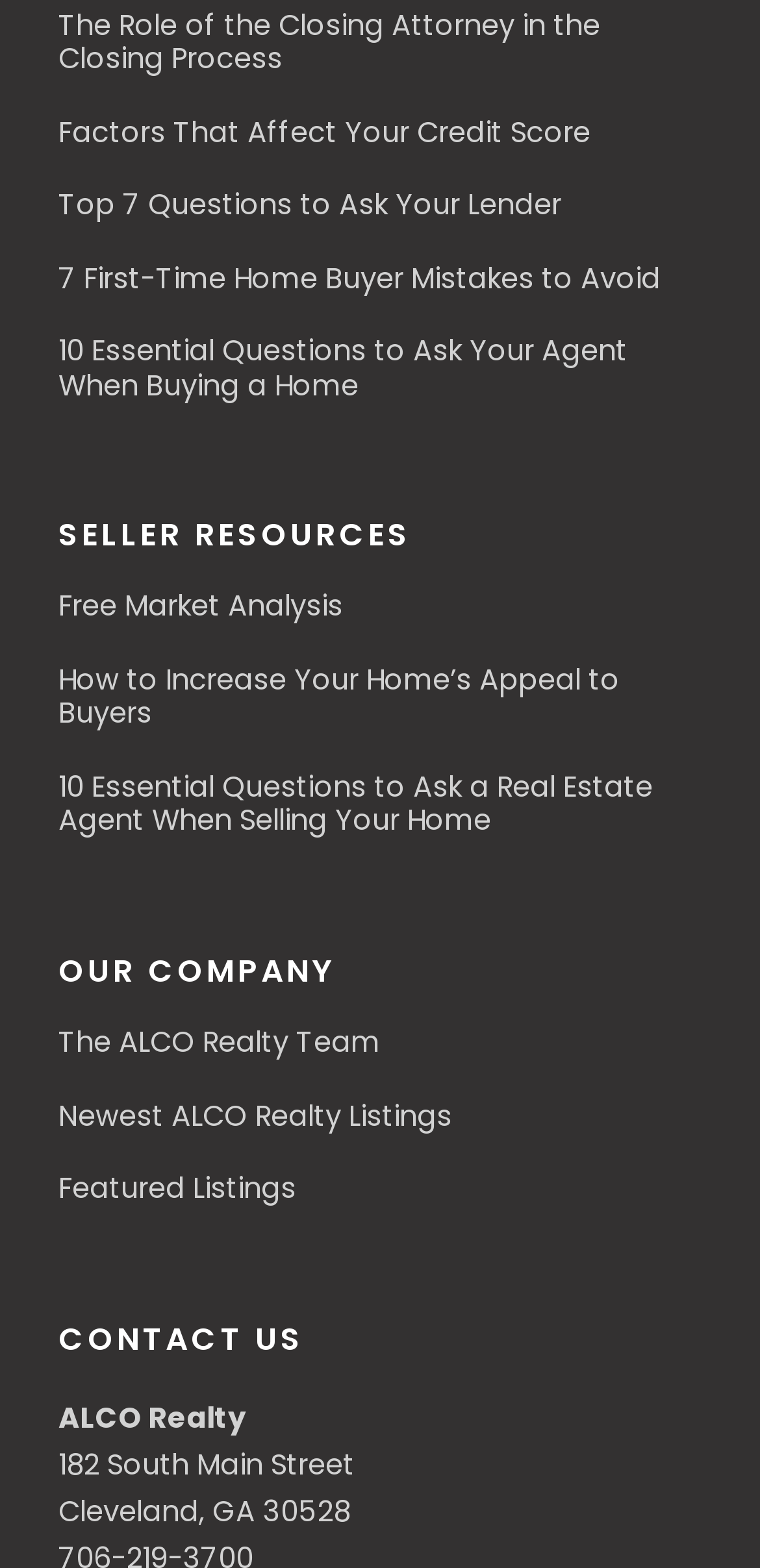Please specify the bounding box coordinates in the format (top-left x, top-left y, bottom-right x, bottom-right y), with values ranging from 0 to 1. Identify the bounding box for the UI component described as follows: The ALCO Realty Team

[0.077, 0.655, 0.923, 0.676]